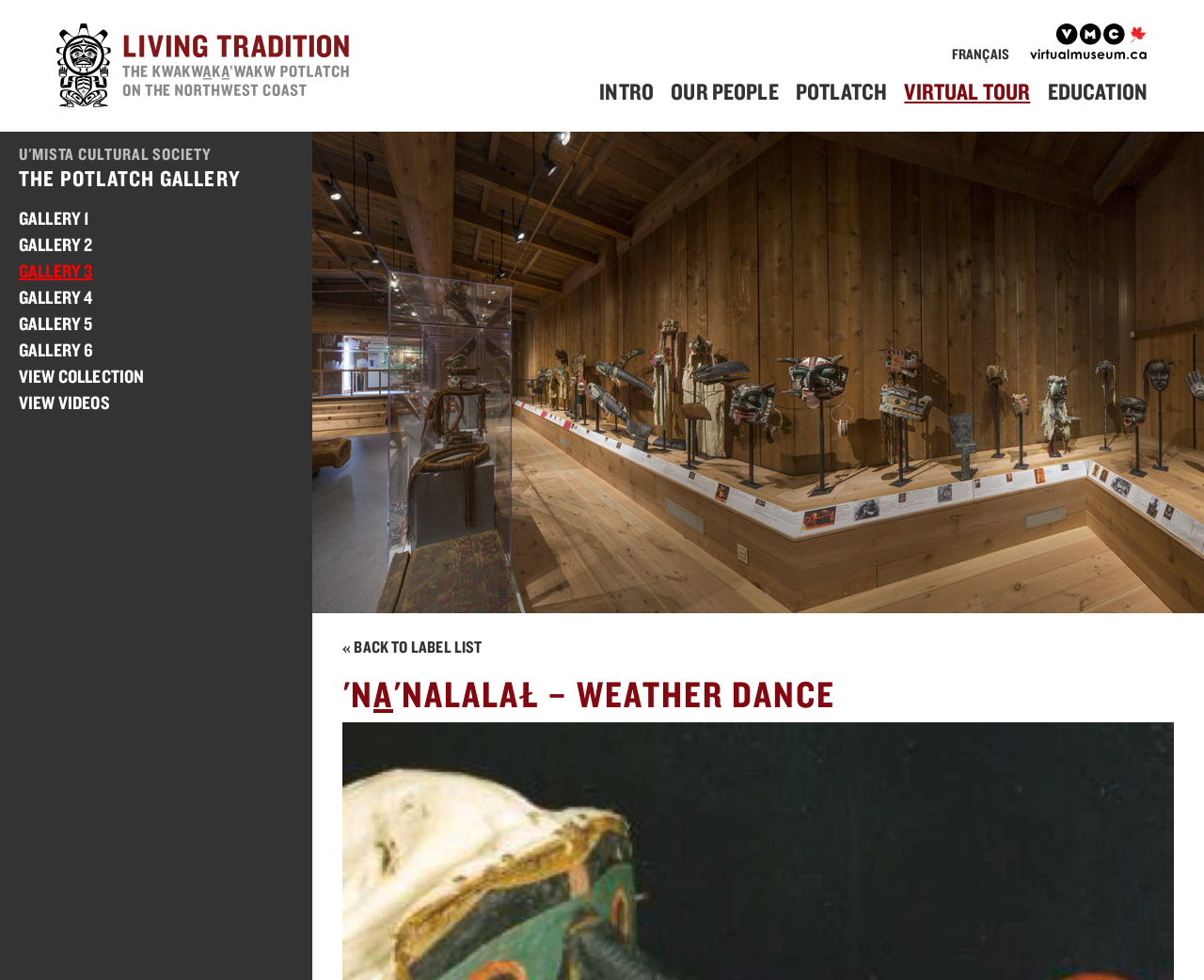Use a single word or phrase to answer the question: 
What is the name of the potlatch gallery?

THE POTLATCH GALLERY